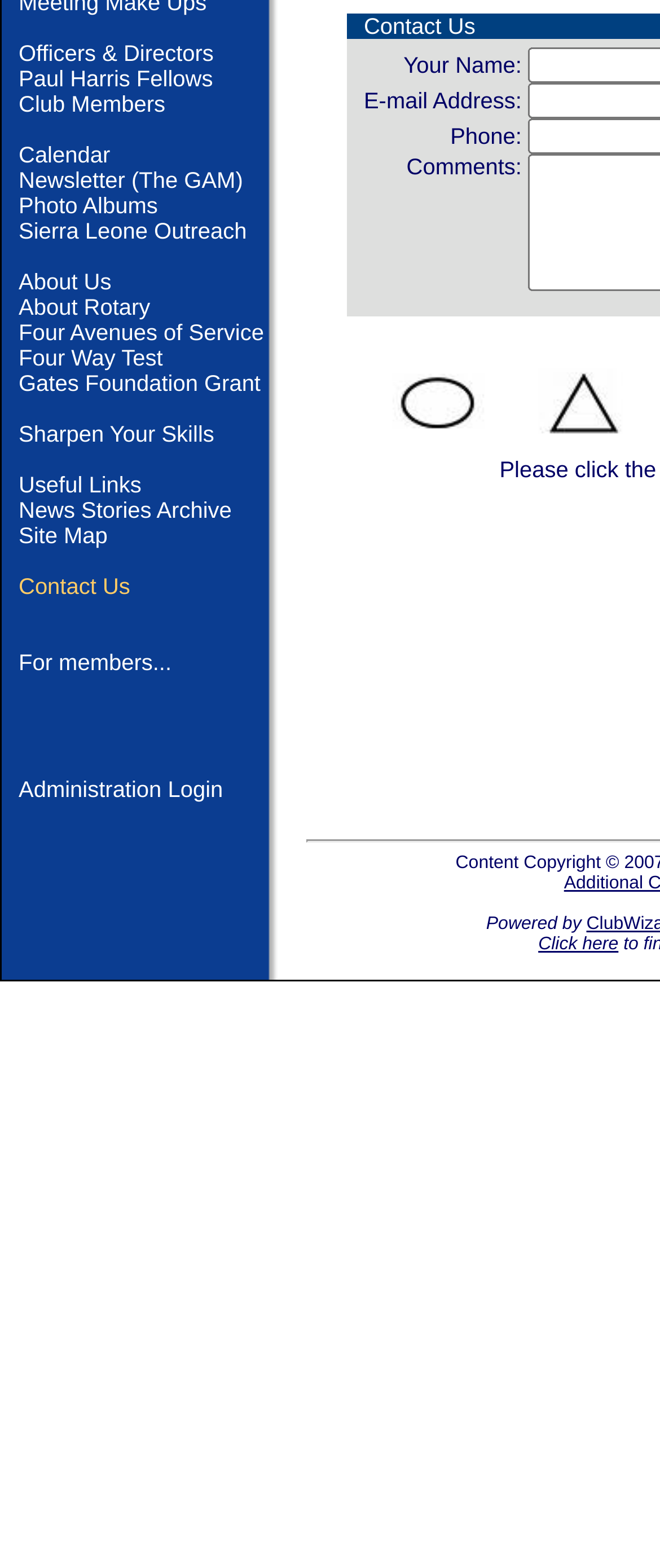Based on the element description input value="Submit6" alt="Submit" name="submit6" value="Submit6", identify the bounding box of the UI element in the given webpage screenshot. The coordinates should be in the format (top-left x, top-left y, bottom-right x, bottom-right y) and must be between 0 and 1.

[0.777, 0.223, 0.982, 0.288]